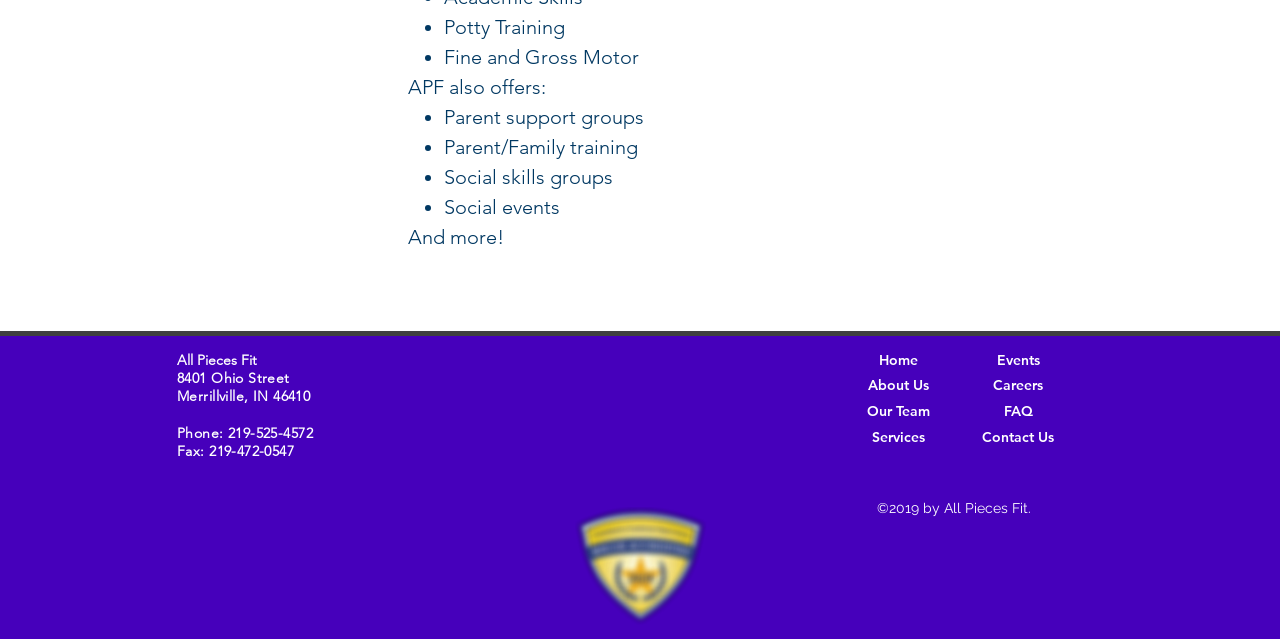What is the phone number of All Pieces Fit?
Look at the image and provide a short answer using one word or a phrase.

219-525-4572